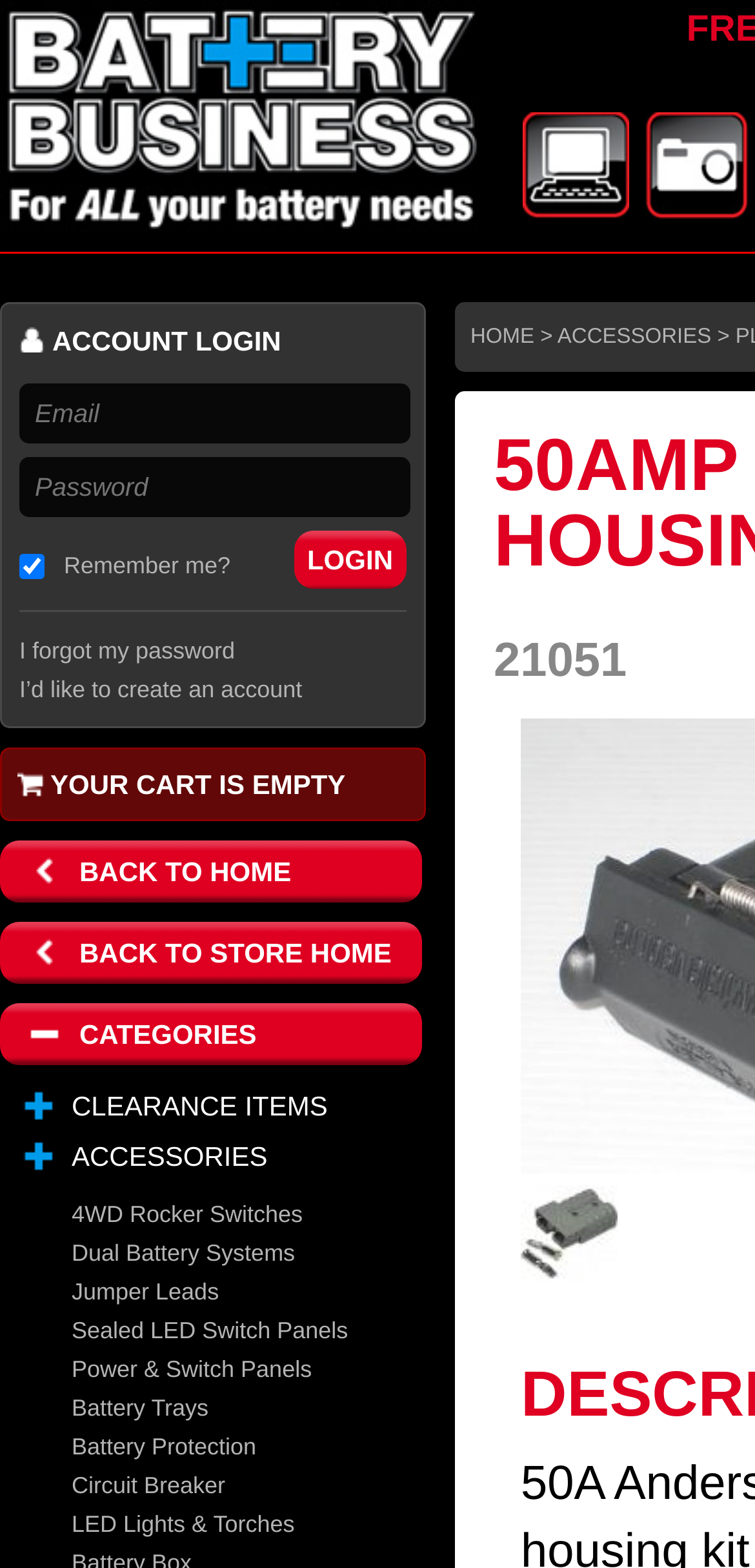Using the description "Accessories", predict the bounding box of the relevant HTML element.

[0.738, 0.207, 0.95, 0.222]